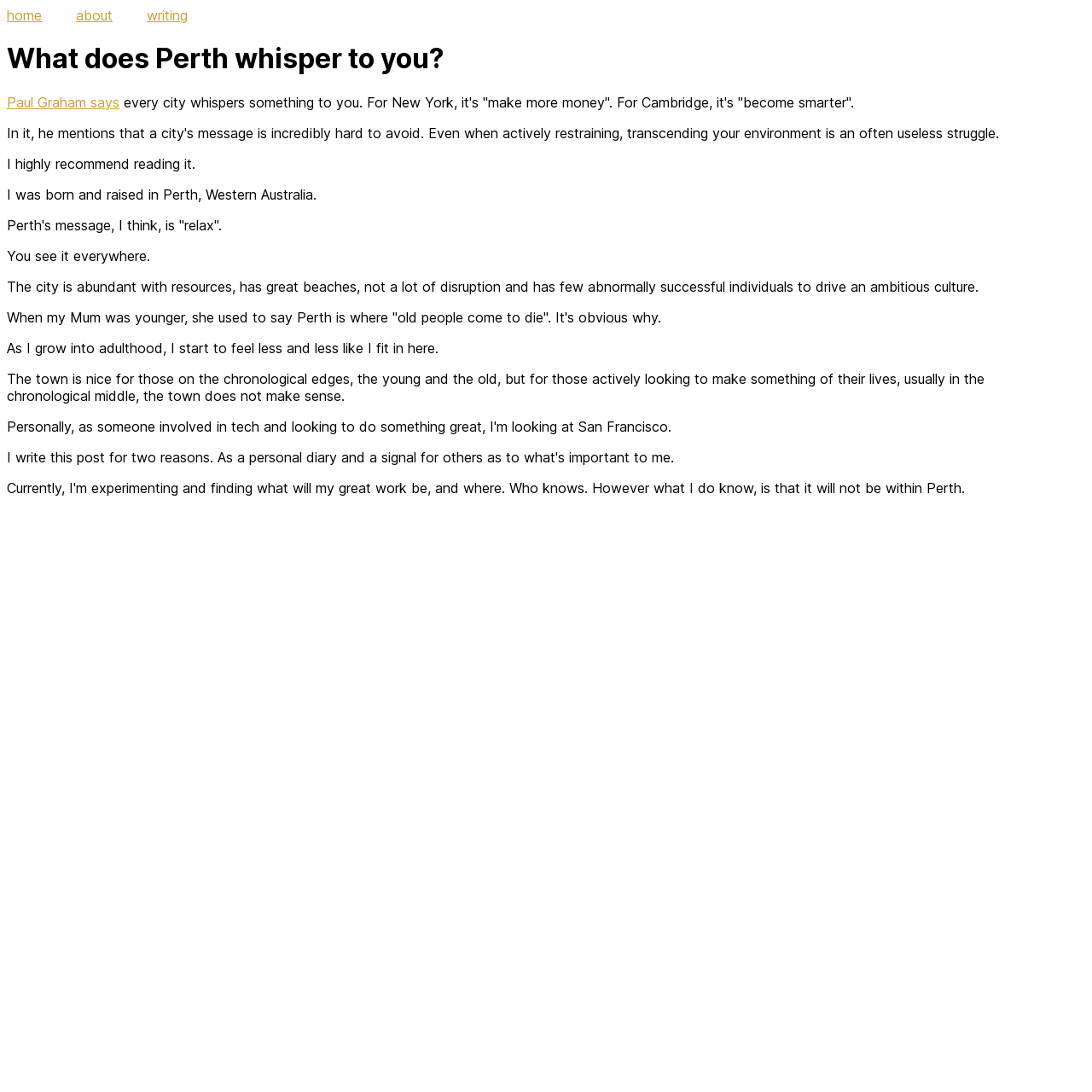Find and provide the bounding box coordinates for the UI element described with: "writing".

[0.134, 0.006, 0.172, 0.022]